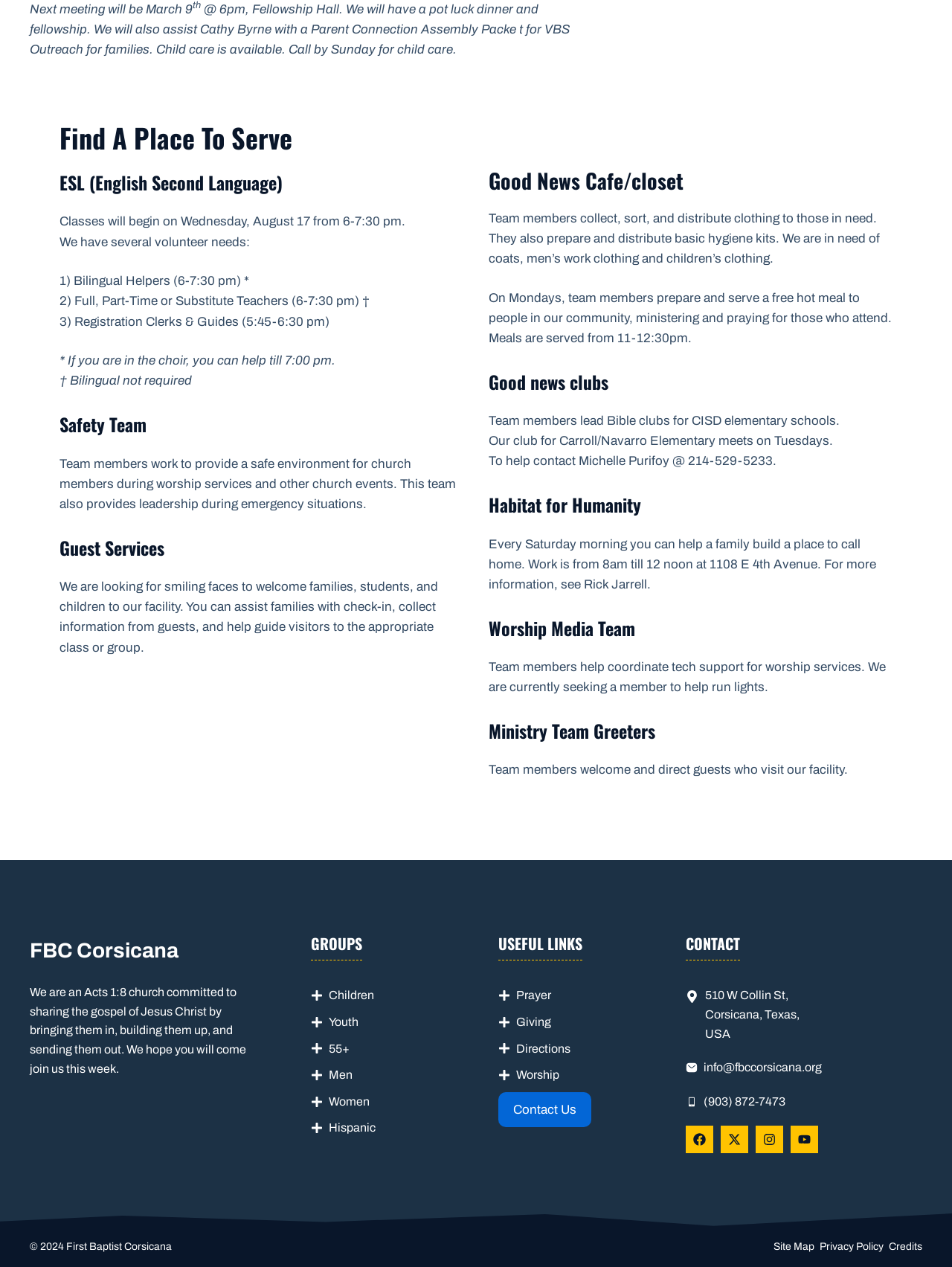Identify the bounding box coordinates of the part that should be clicked to carry out this instruction: "Click 'Children'".

[0.345, 0.781, 0.393, 0.791]